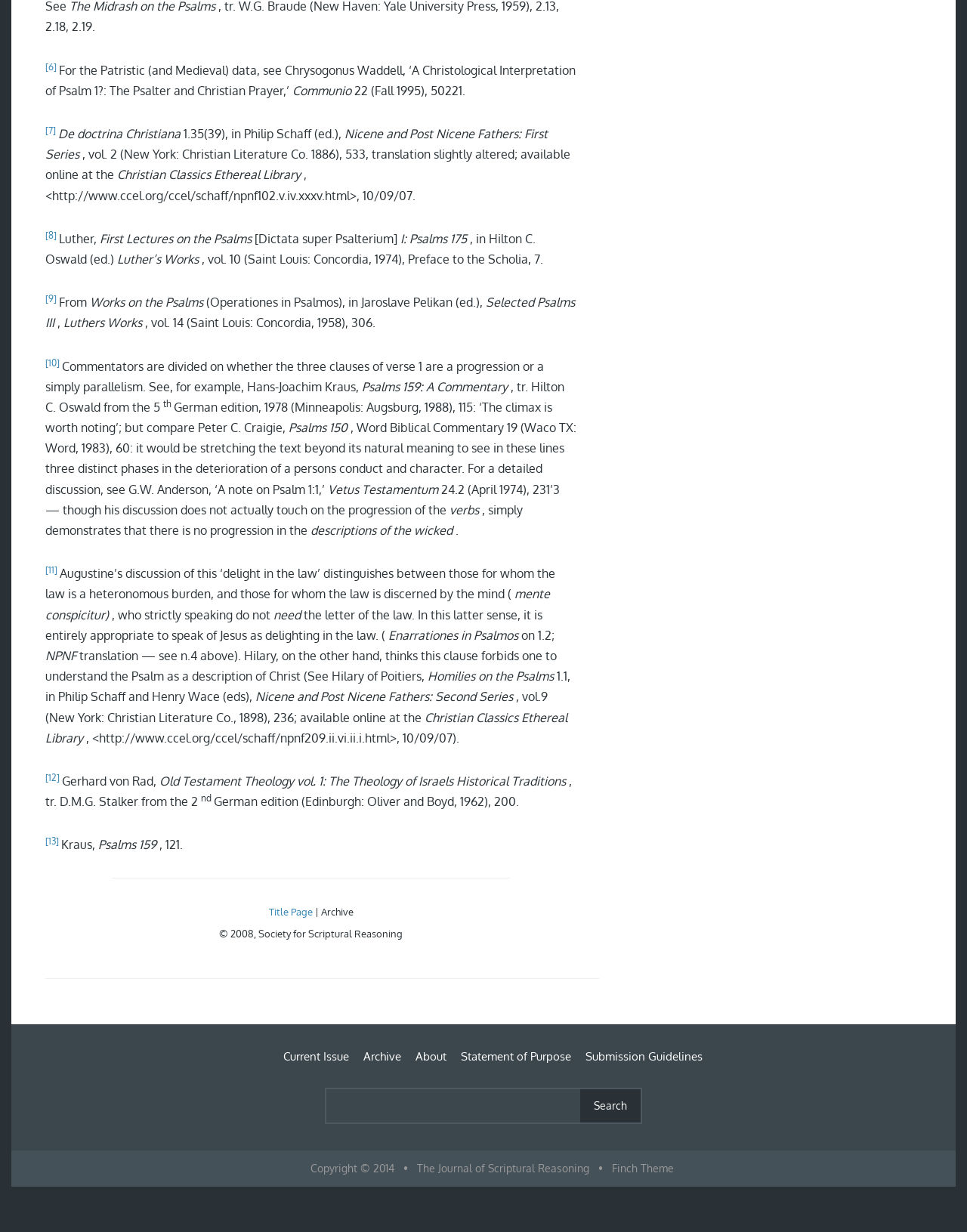What is the orientation of the separator?
Answer briefly with a single word or phrase based on the image.

horizontal